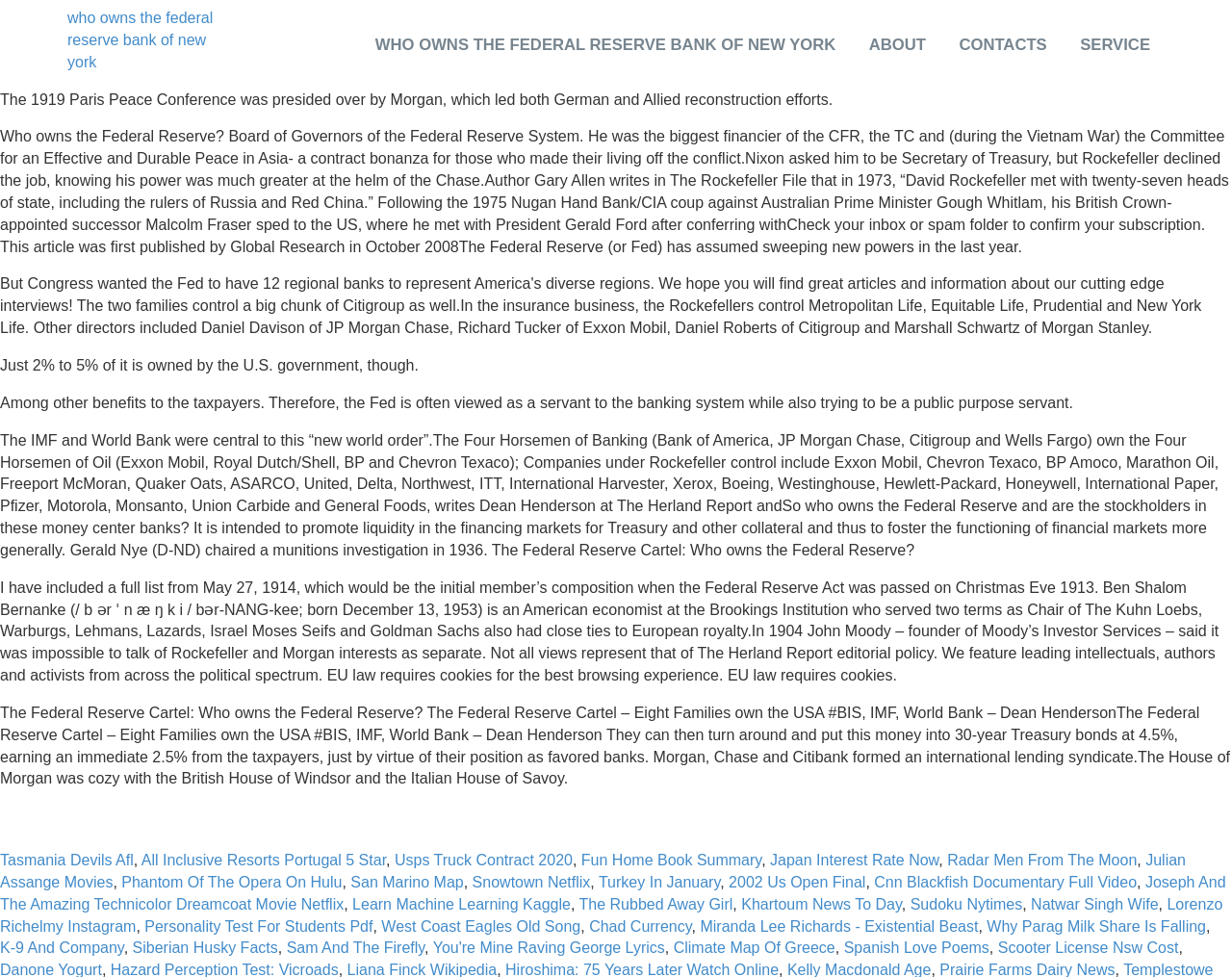Please provide the bounding box coordinates for the element that needs to be clicked to perform the following instruction: "Visit the 'ABOUT' page". The coordinates should be given as four float numbers between 0 and 1, i.e., [left, top, right, bottom].

[0.705, 0.036, 0.752, 0.095]